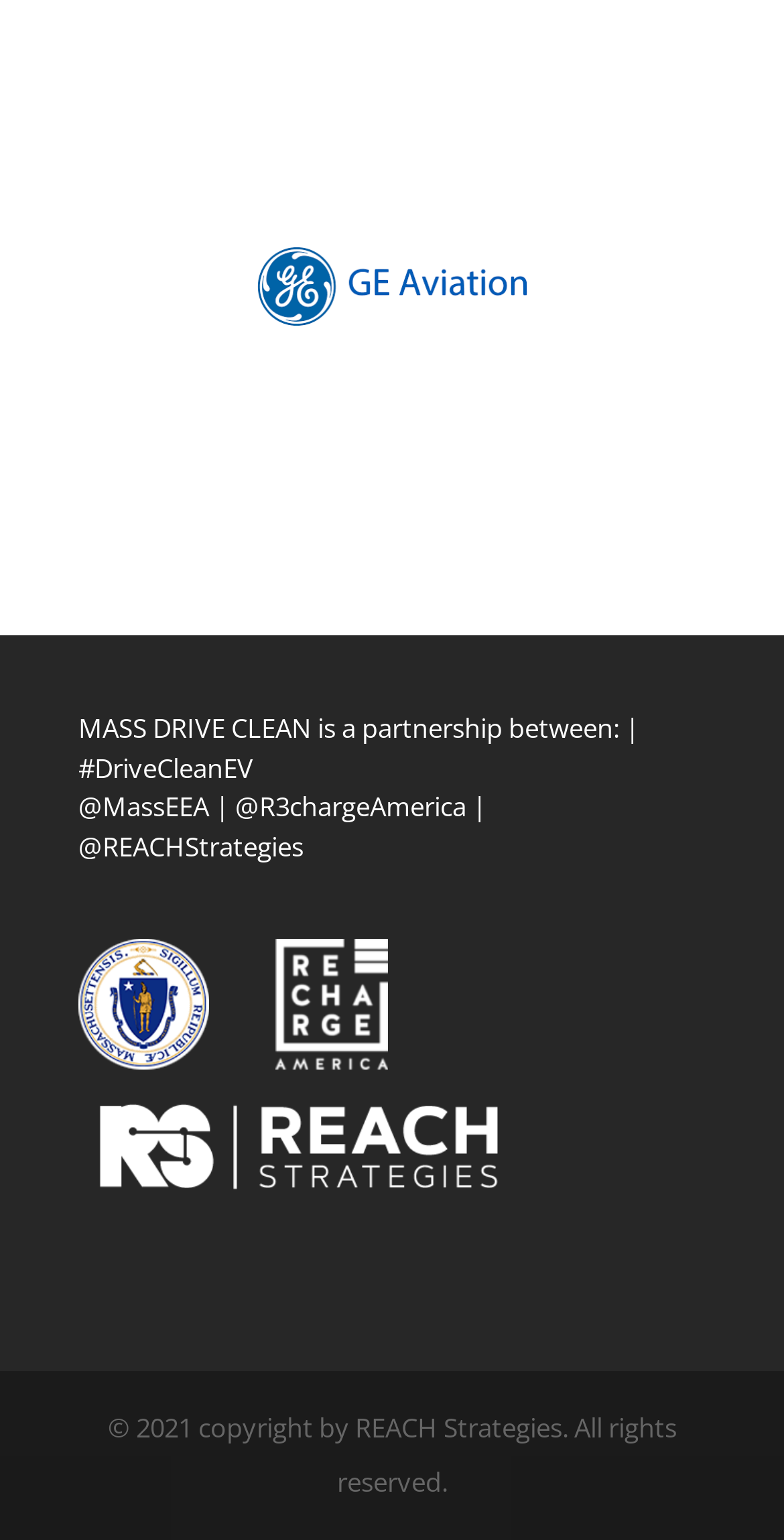Given the element description @R3chargeAmerica, predict the bounding box coordinates for the UI element in the webpage screenshot. The format should be (top-left x, top-left y, bottom-right x, bottom-right y), and the values should be between 0 and 1.

[0.3, 0.512, 0.595, 0.536]